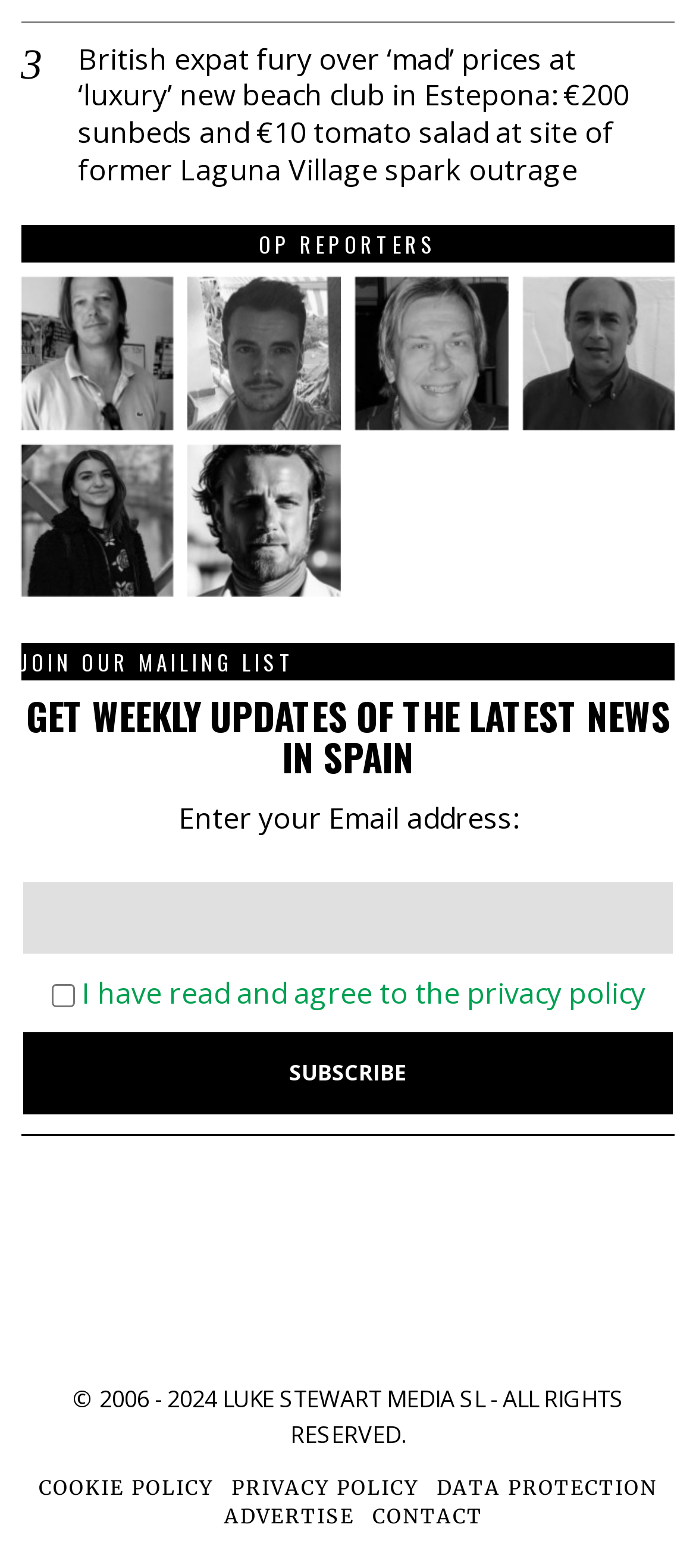Extract the bounding box coordinates for the UI element described by the text: "Data Protection". The coordinates should be in the form of [left, top, right, bottom] with values between 0 and 1.

[0.627, 0.939, 0.945, 0.958]